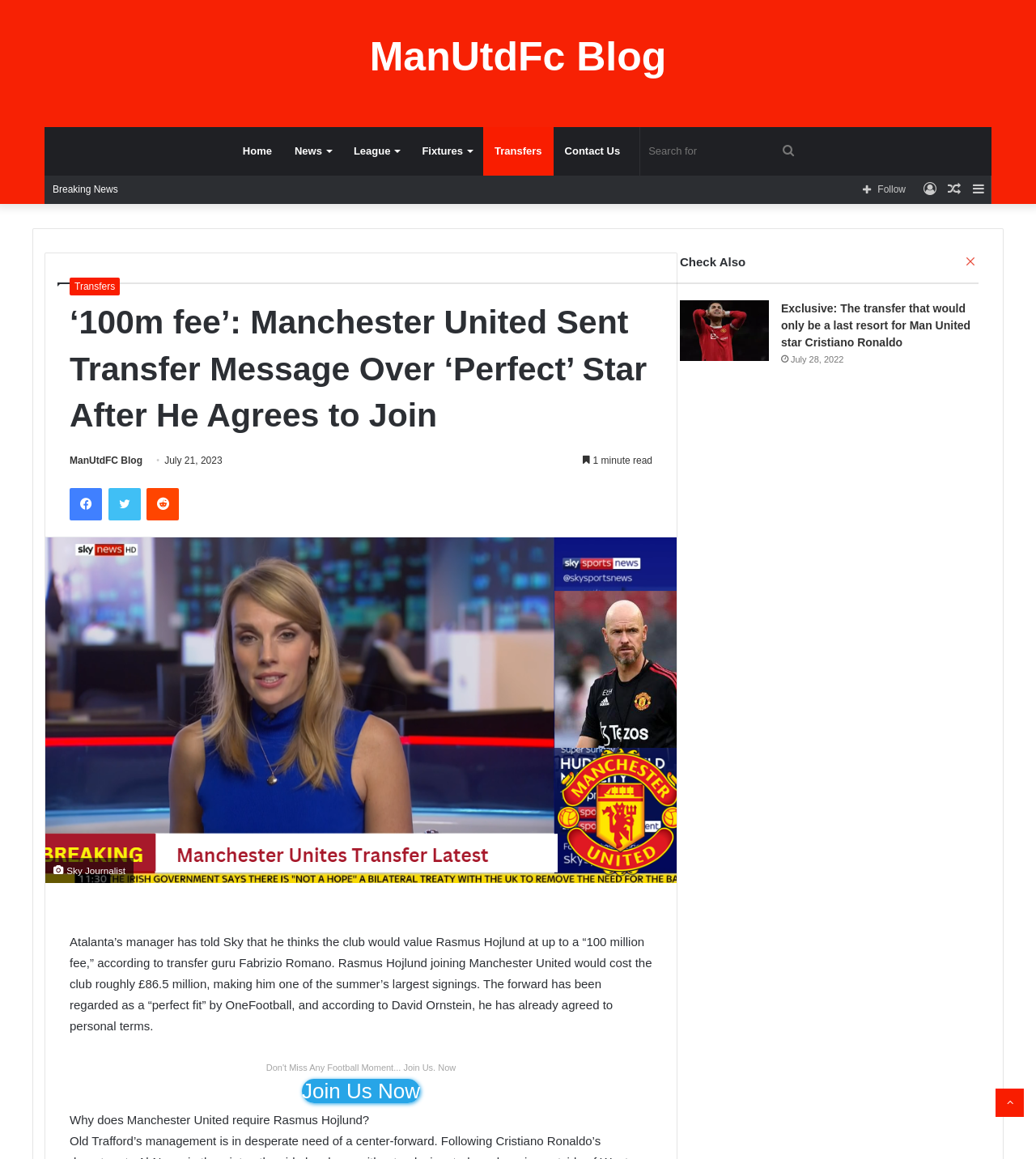What is the name of the blog?
Please ensure your answer to the question is detailed and covers all necessary aspects.

I found the answer by looking at the top-left corner of the webpage, where it says 'ManUtdFc Blog' in a link format.